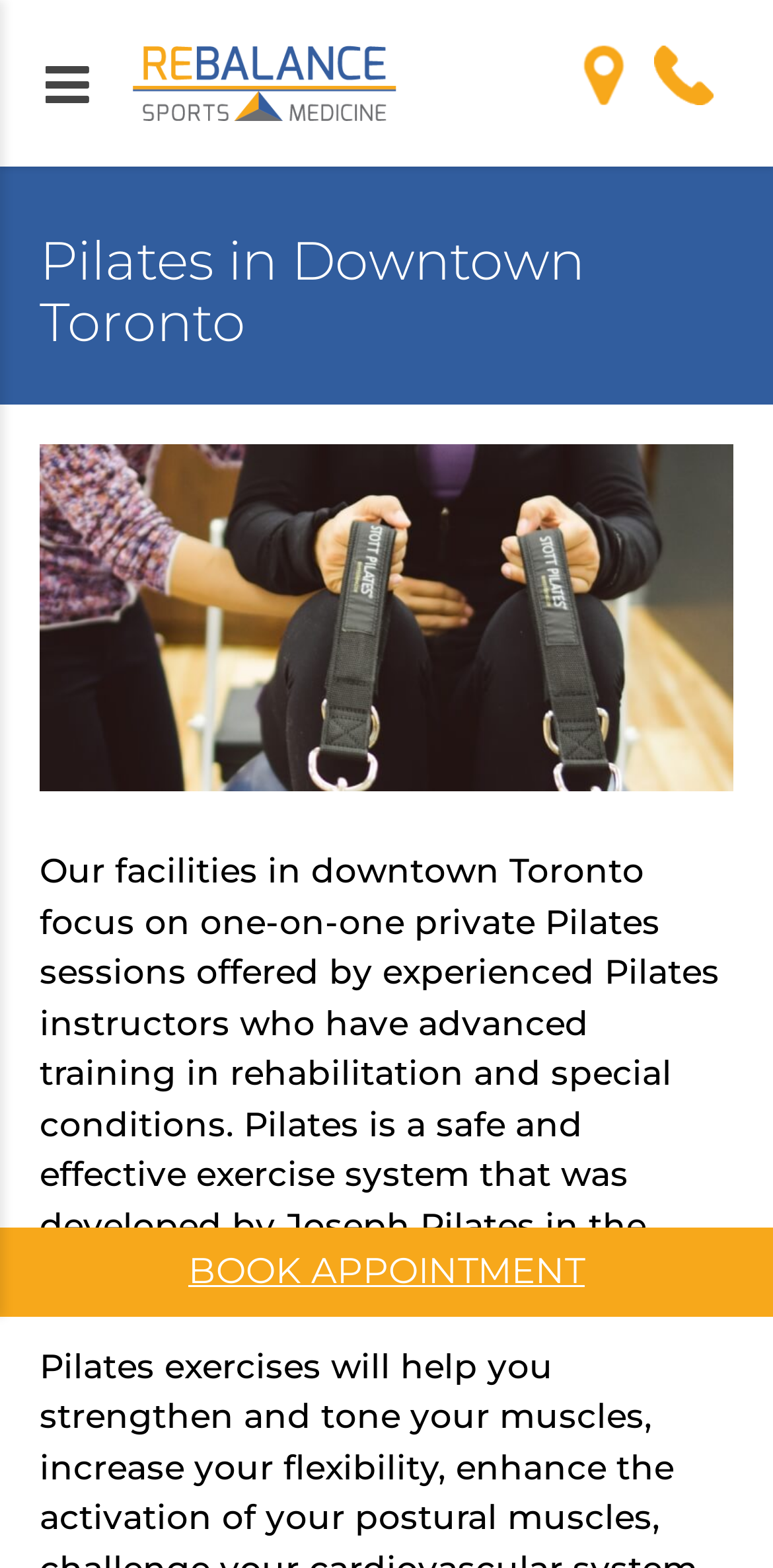What is the focus of the facilities in downtown Toronto?
Answer the question based on the image using a single word or a brief phrase.

one-on-one private Pilates sessions